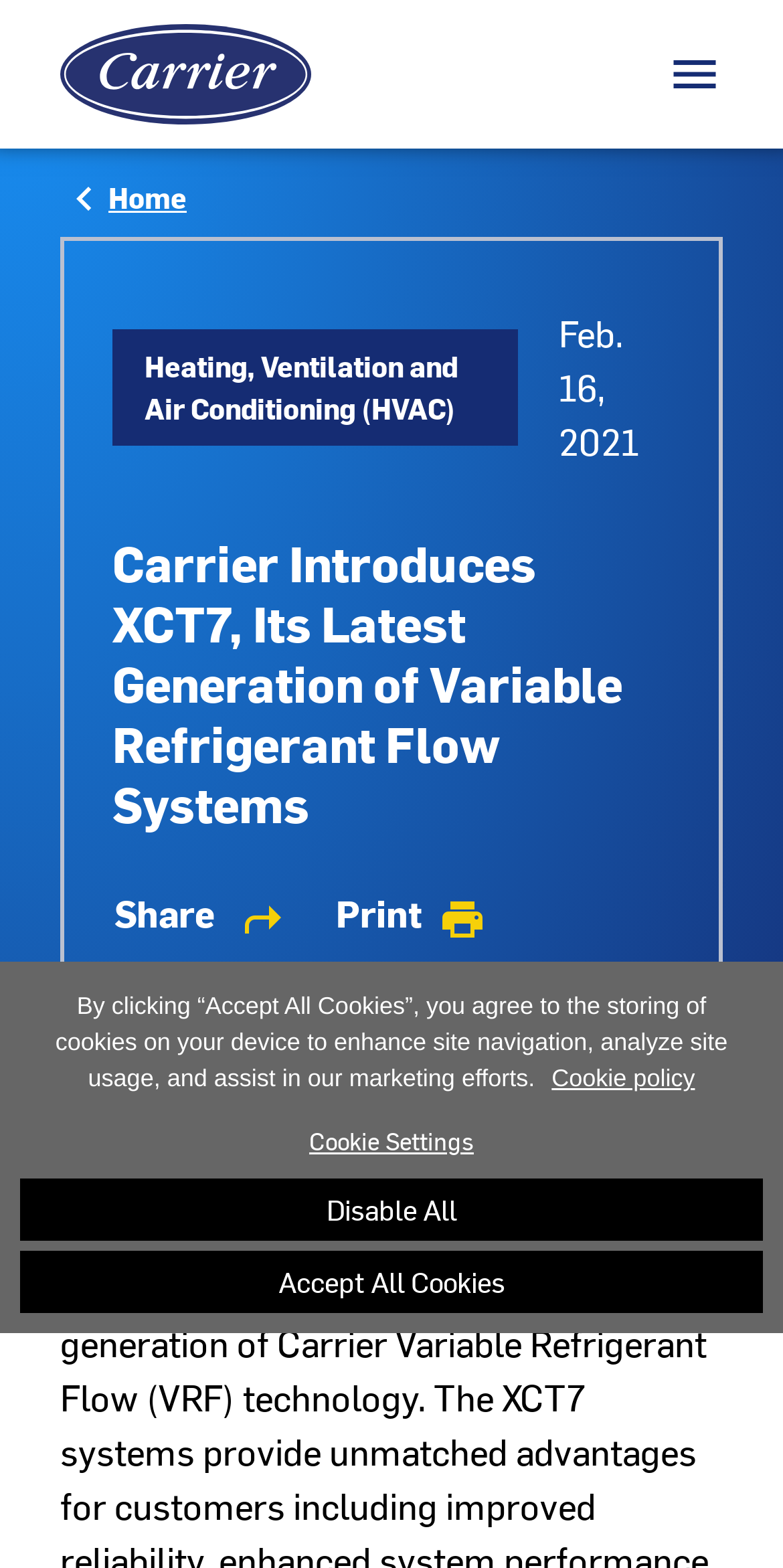Please determine the bounding box coordinates of the clickable area required to carry out the following instruction: "Go back to home page". The coordinates must be four float numbers between 0 and 1, represented as [left, top, right, bottom].

[0.138, 0.11, 0.238, 0.141]